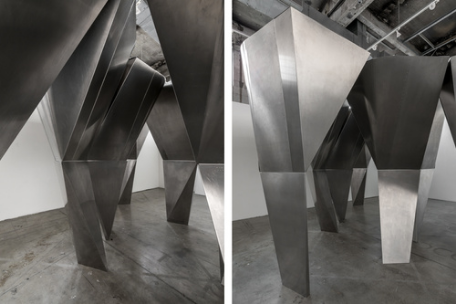What is the material of the structures?
Make sure to answer the question with a detailed and comprehensive explanation.

The caption describes the structures as 'large, angular metallic structures', indicating that the material used is metallic.